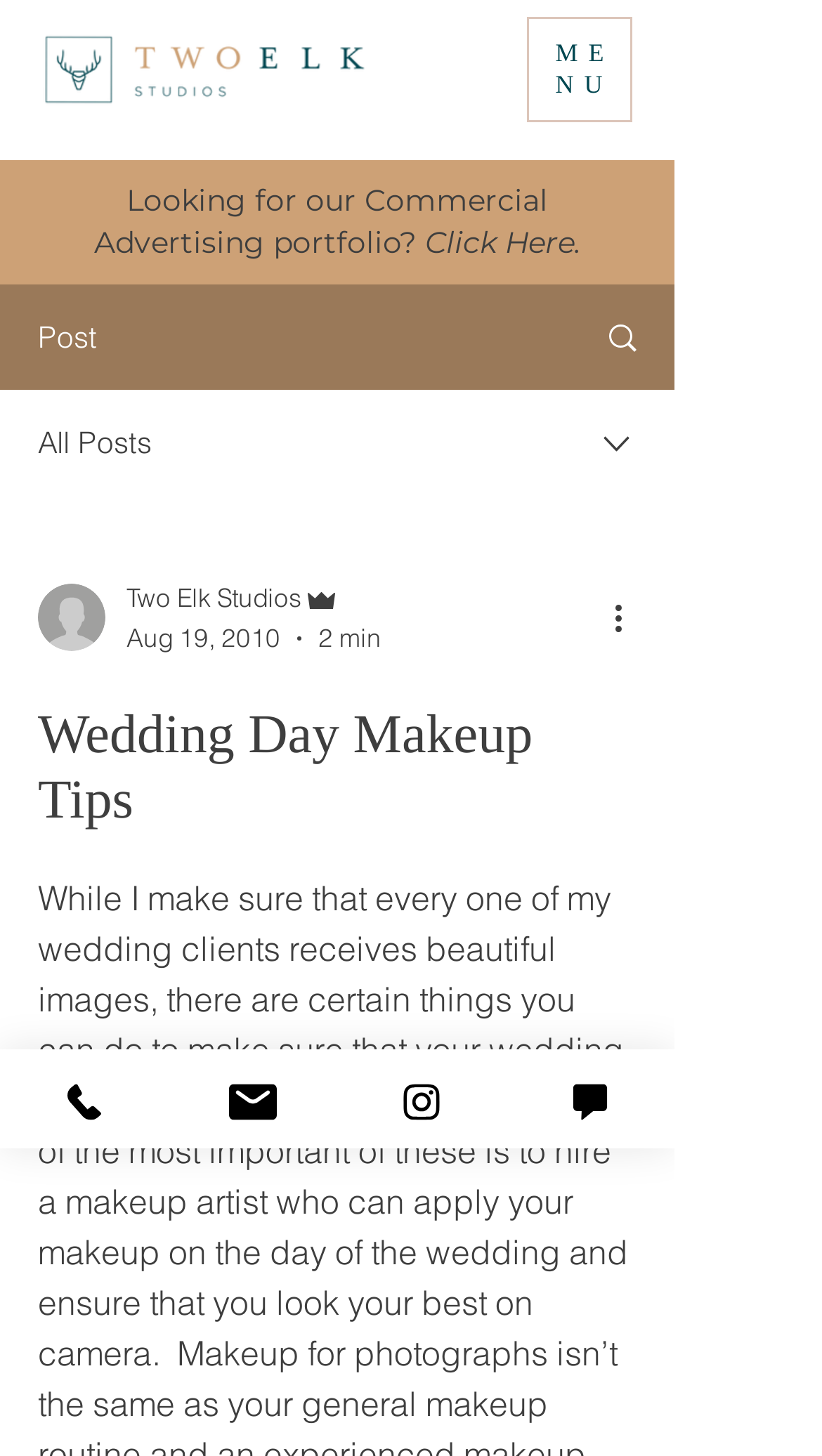Give a one-word or one-phrase response to the question: 
What is the author of the current post?

Two Elk Studios Admin